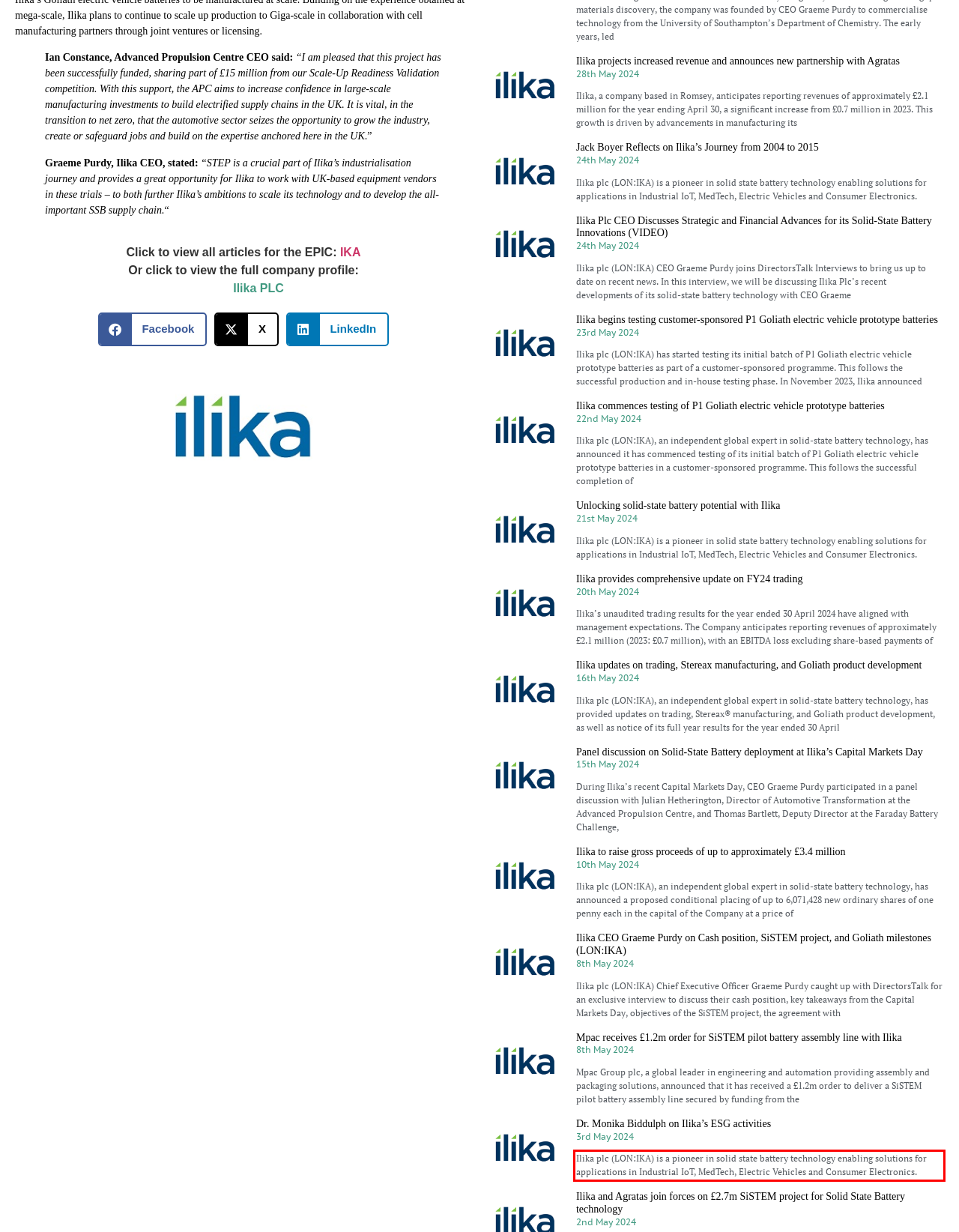Please perform OCR on the text within the red rectangle in the webpage screenshot and return the text content.

Ilika plc (LON:IKA) is a pioneer in solid state battery technology enabling solutions for applications in Industrial IoT, MedTech, Electric Vehicles and Consumer Electronics.